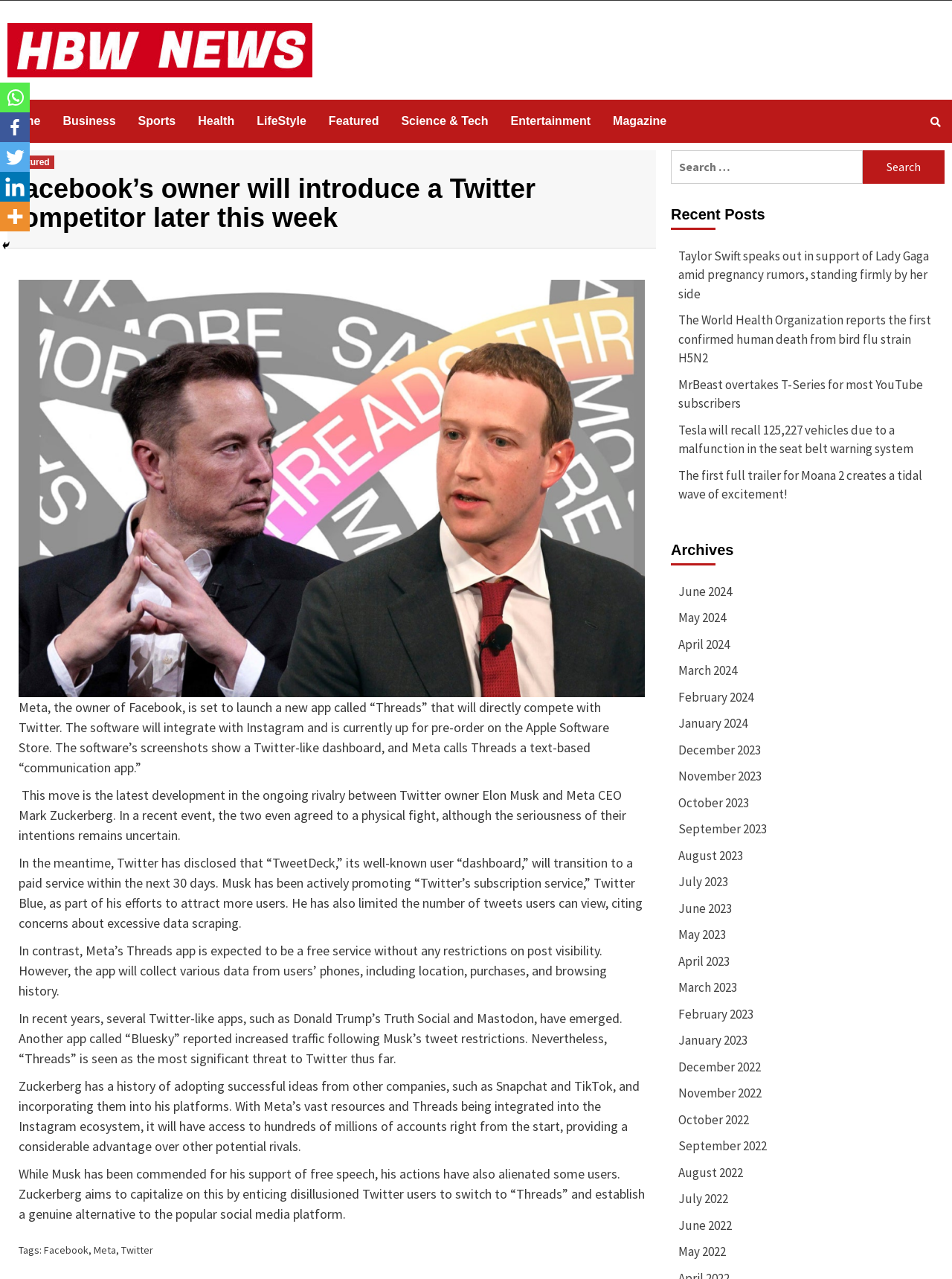Based on the element description: "LifeStyle", identify the UI element and provide its bounding box coordinates. Use four float numbers between 0 and 1, [left, top, right, bottom].

[0.27, 0.078, 0.345, 0.111]